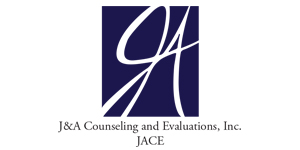Respond to the following query with just one word or a short phrase: 
What type of services does JACE provide?

Mental health services